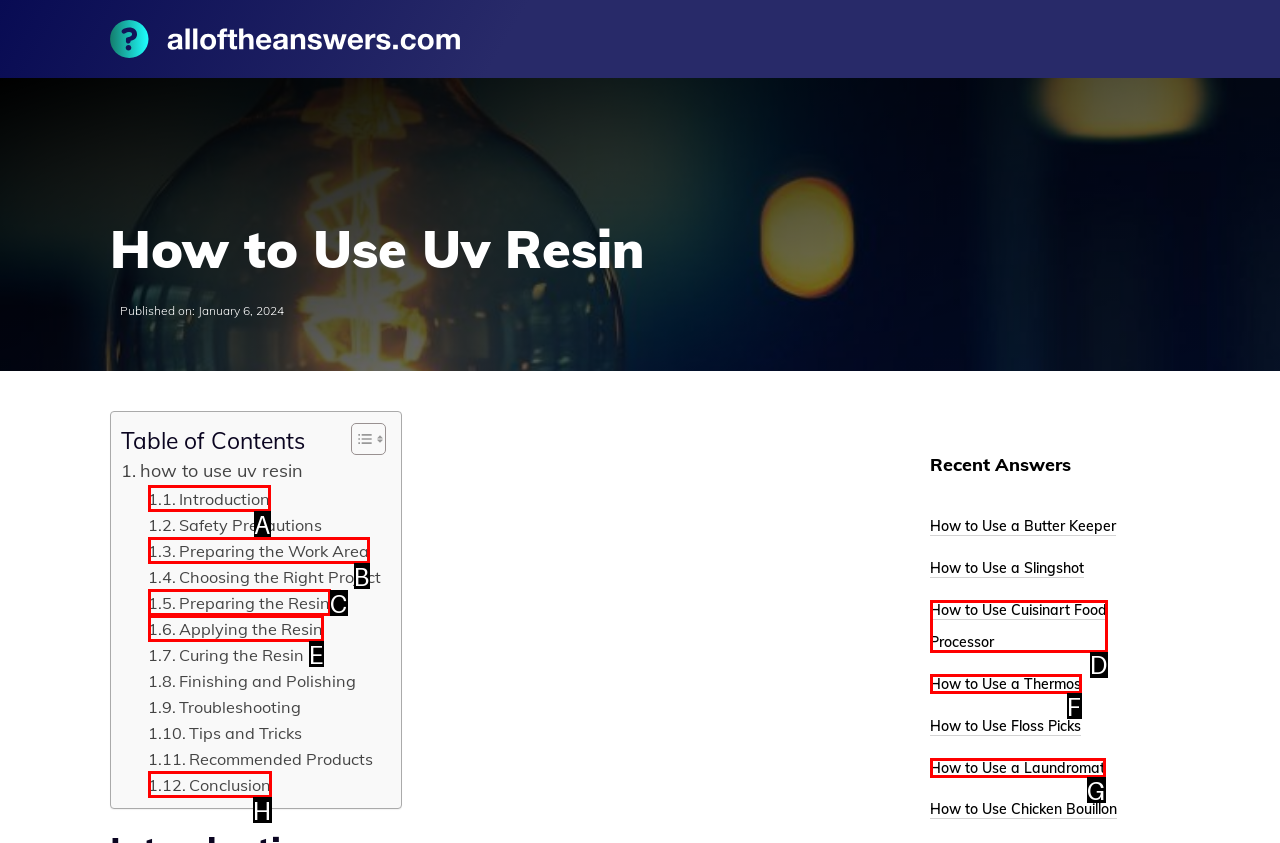Tell me which one HTML element I should click to complete the following task: Read the 'Introduction' section
Answer with the option's letter from the given choices directly.

A